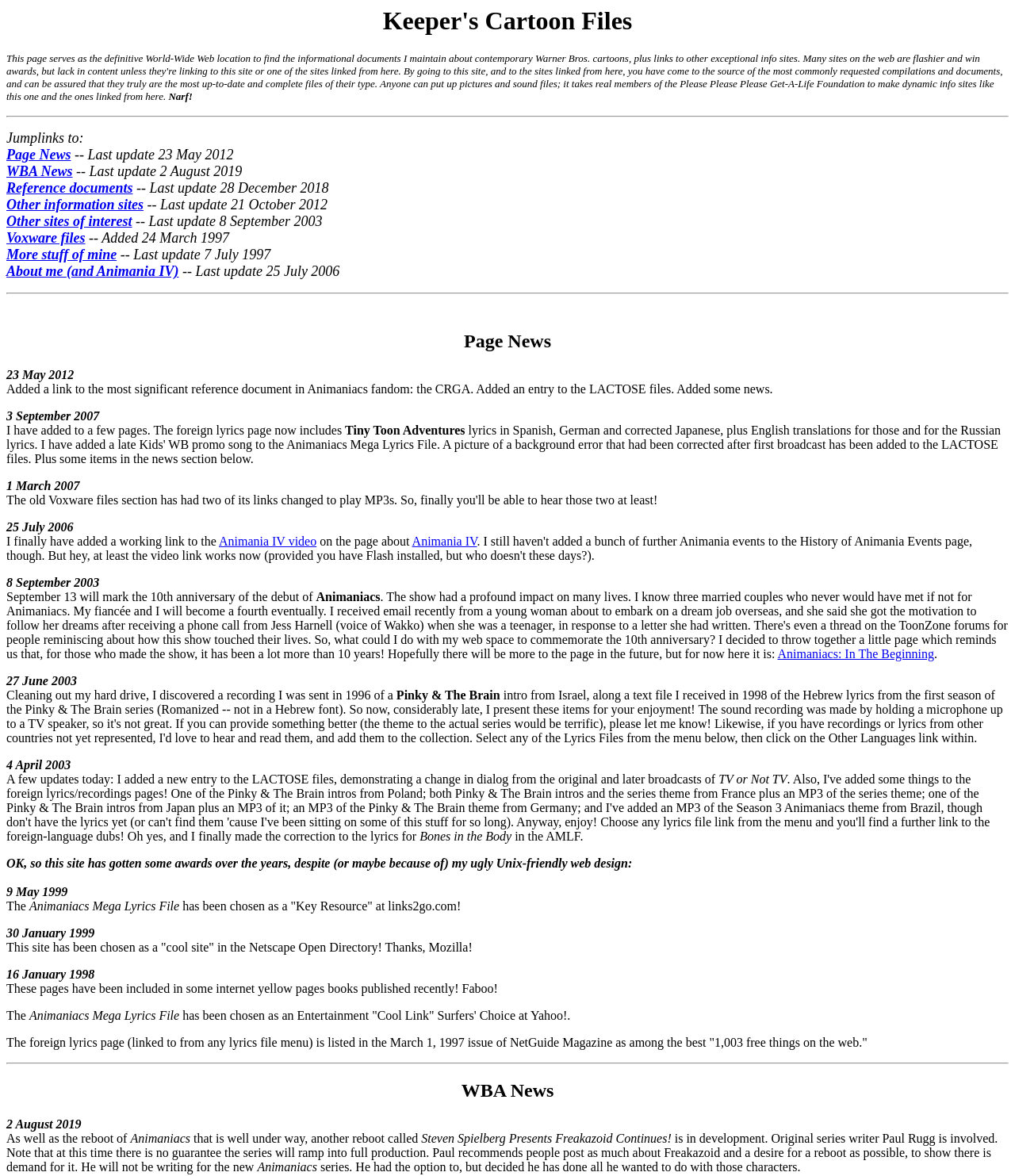Give the bounding box coordinates for the element described by: "Voxware files".

[0.006, 0.196, 0.084, 0.209]